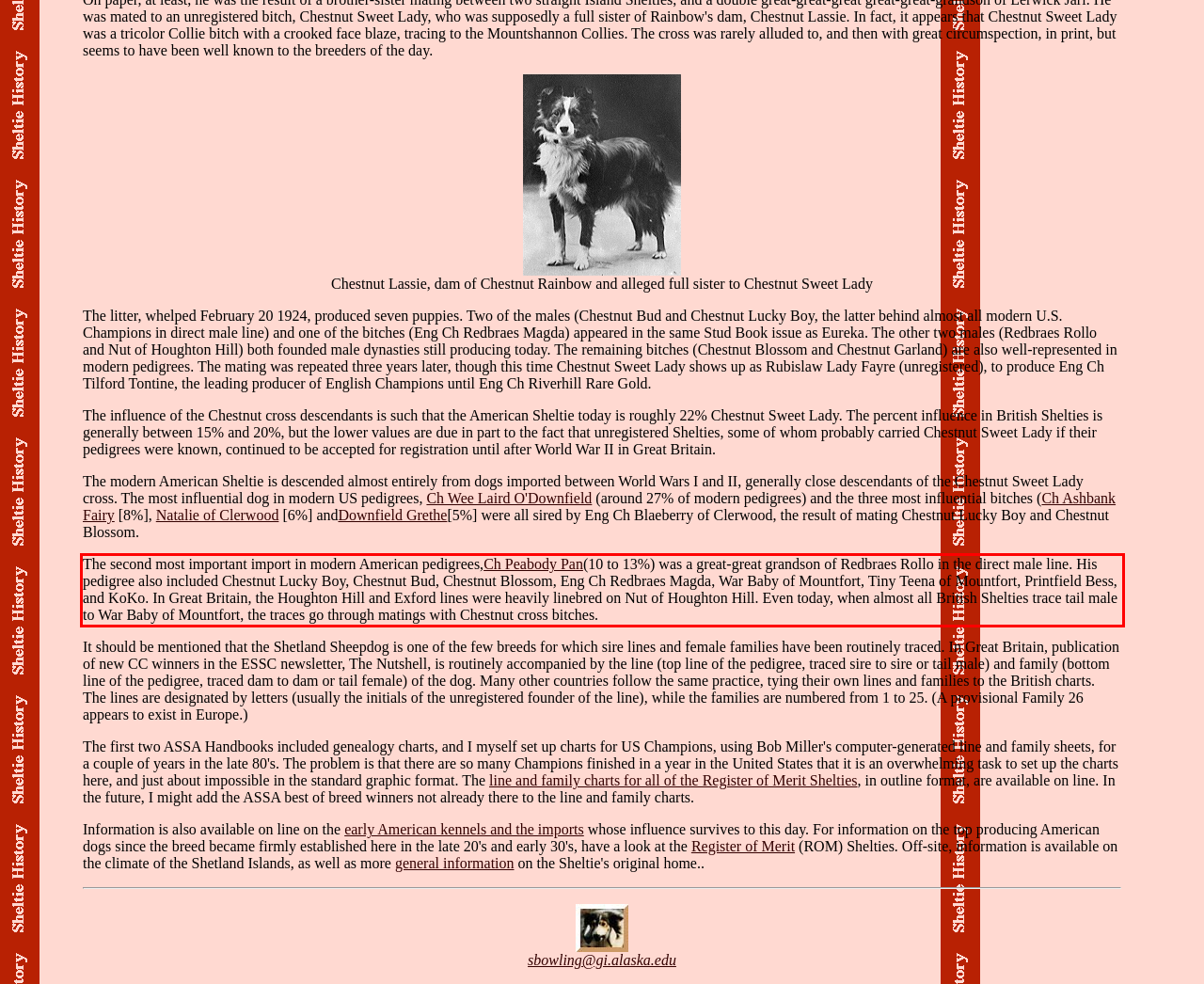Please identify and extract the text content from the UI element encased in a red bounding box on the provided webpage screenshot.

The second most important import in modern American pedigrees,Ch Peabody Pan(10 to 13%) was a great-great grandson of Redbraes Rollo in the direct male line. His pedigree also included Chestnut Lucky Boy, Chestnut Bud, Chestnut Blossom, Eng Ch Redbraes Magda, War Baby of Mountfort, Tiny Teena of Mountfort, Printfield Bess, and KoKo. In Great Britain, the Houghton Hill and Exford lines were heavily linebred on Nut of Houghton Hill. Even today, when almost all British Shelties trace tail male to War Baby of Mountfort, the traces go through matings with Chestnut cross bitches.